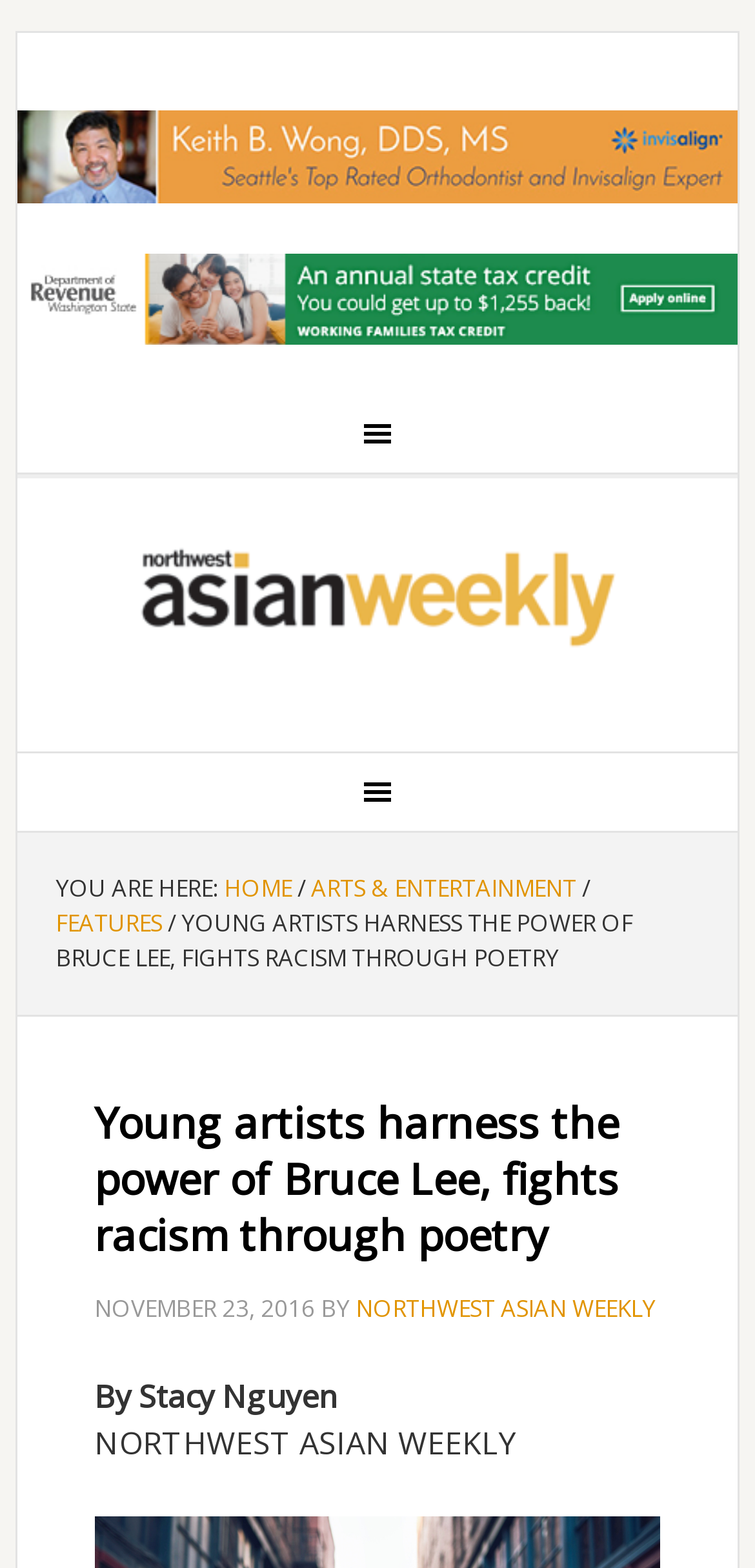Using the description: "Features", identify the bounding box of the corresponding UI element in the screenshot.

[0.074, 0.579, 0.215, 0.6]